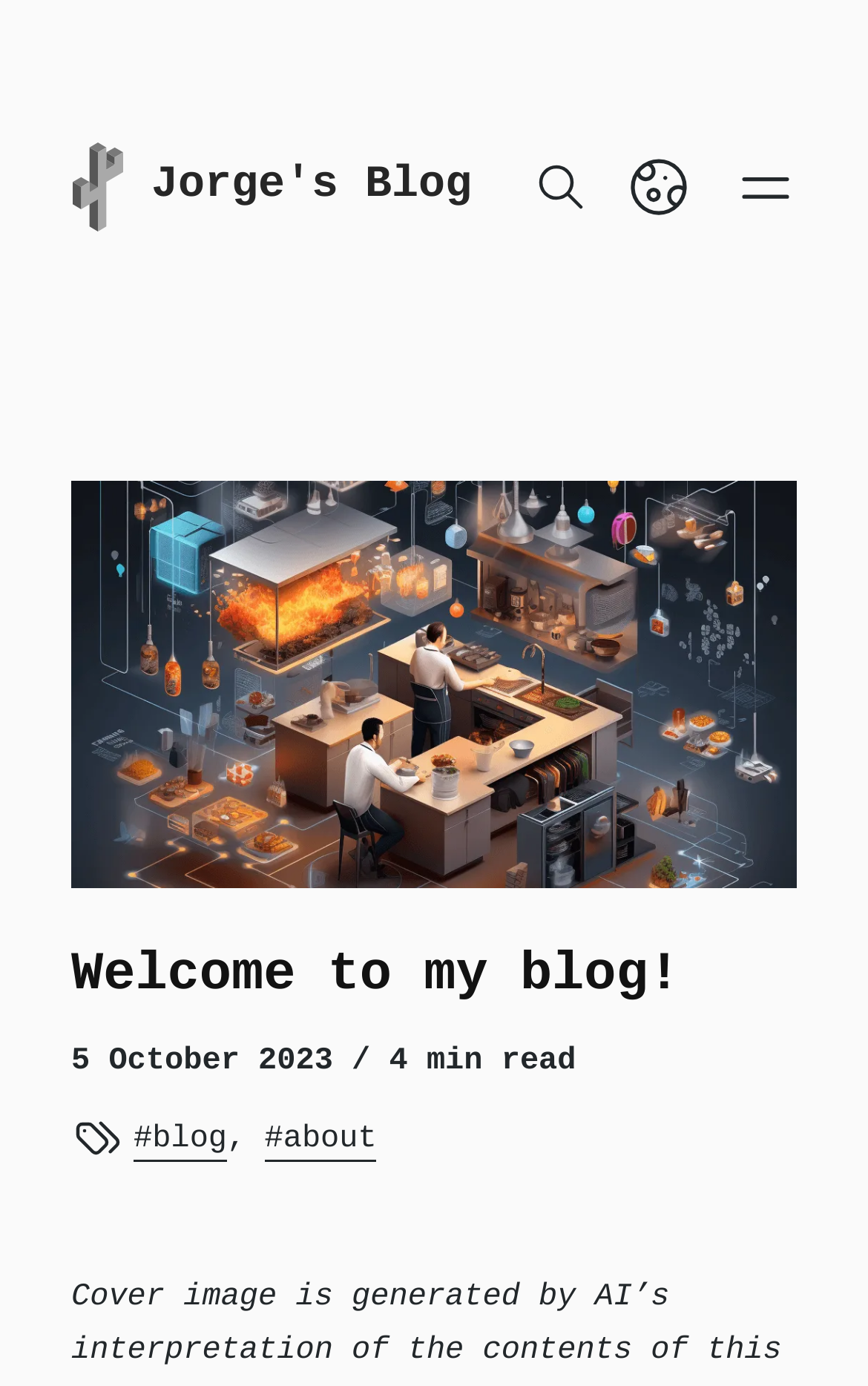Find the headline of the webpage and generate its text content.

Welcome to my blog!